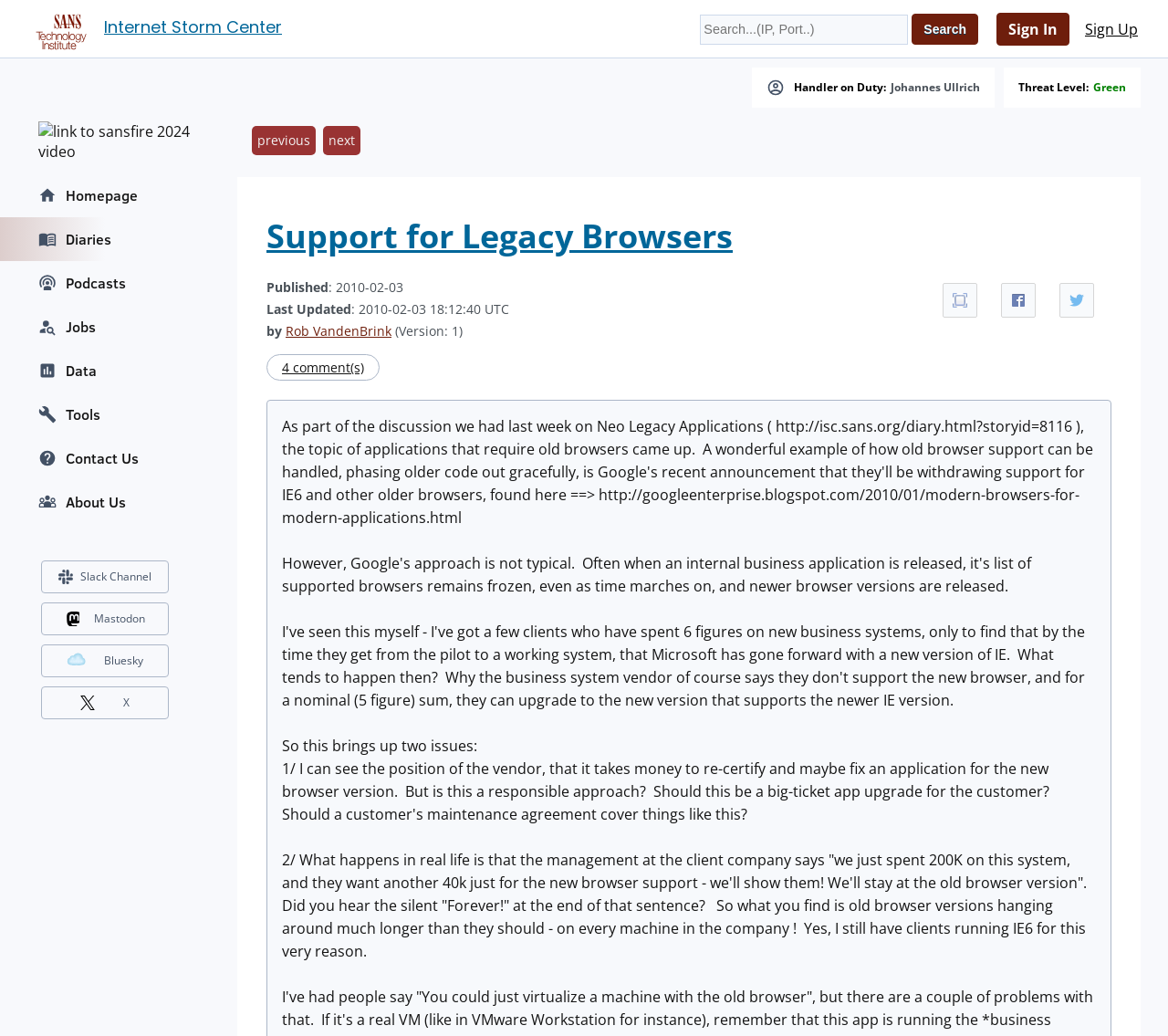Can you provide the bounding box coordinates for the element that should be clicked to implement the instruction: "Search for something"?

[0.599, 0.014, 0.778, 0.043]